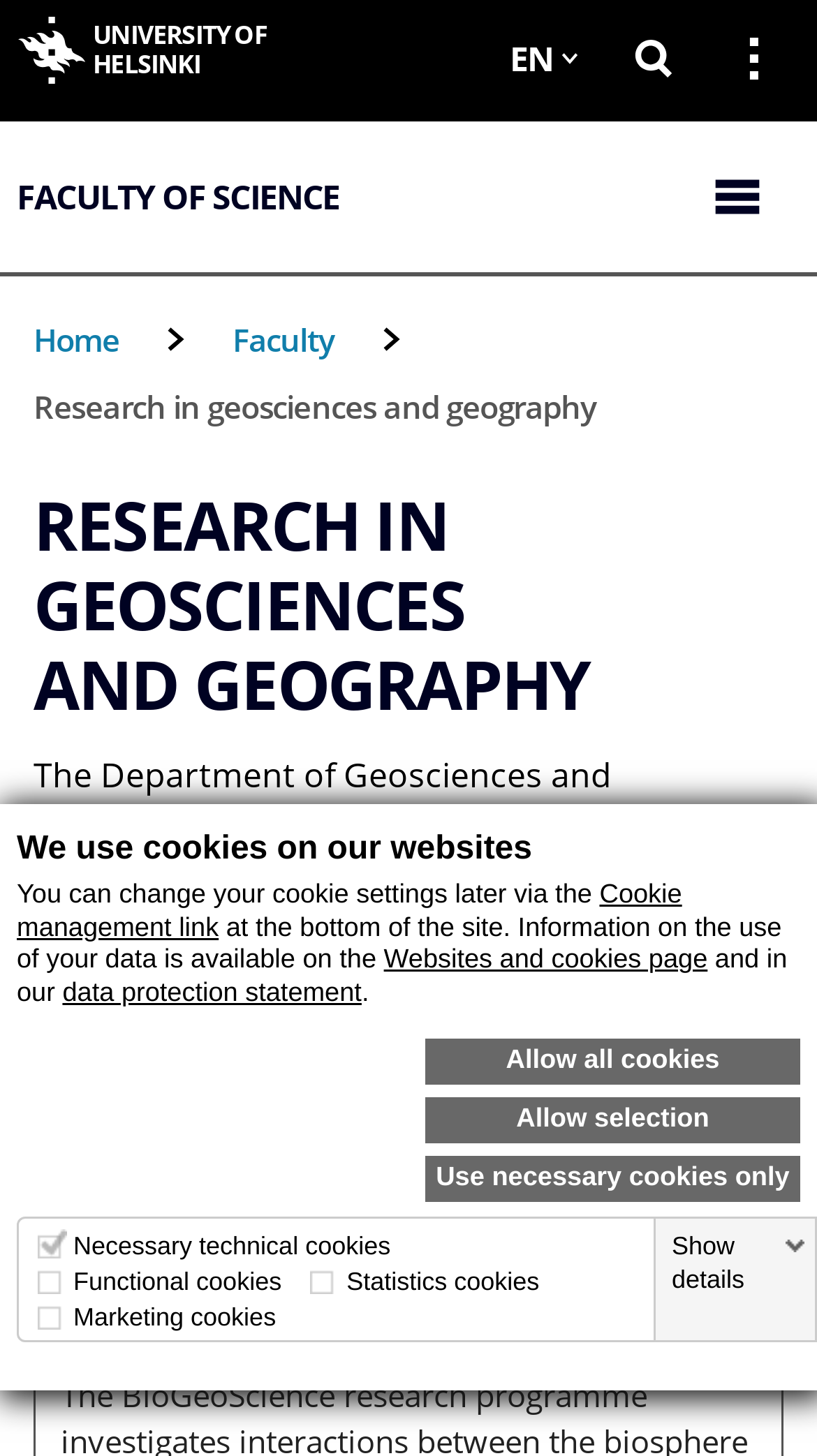Select the bounding box coordinates of the element I need to click to carry out the following instruction: "Open university main menu".

[0.867, 0.004, 0.979, 0.076]